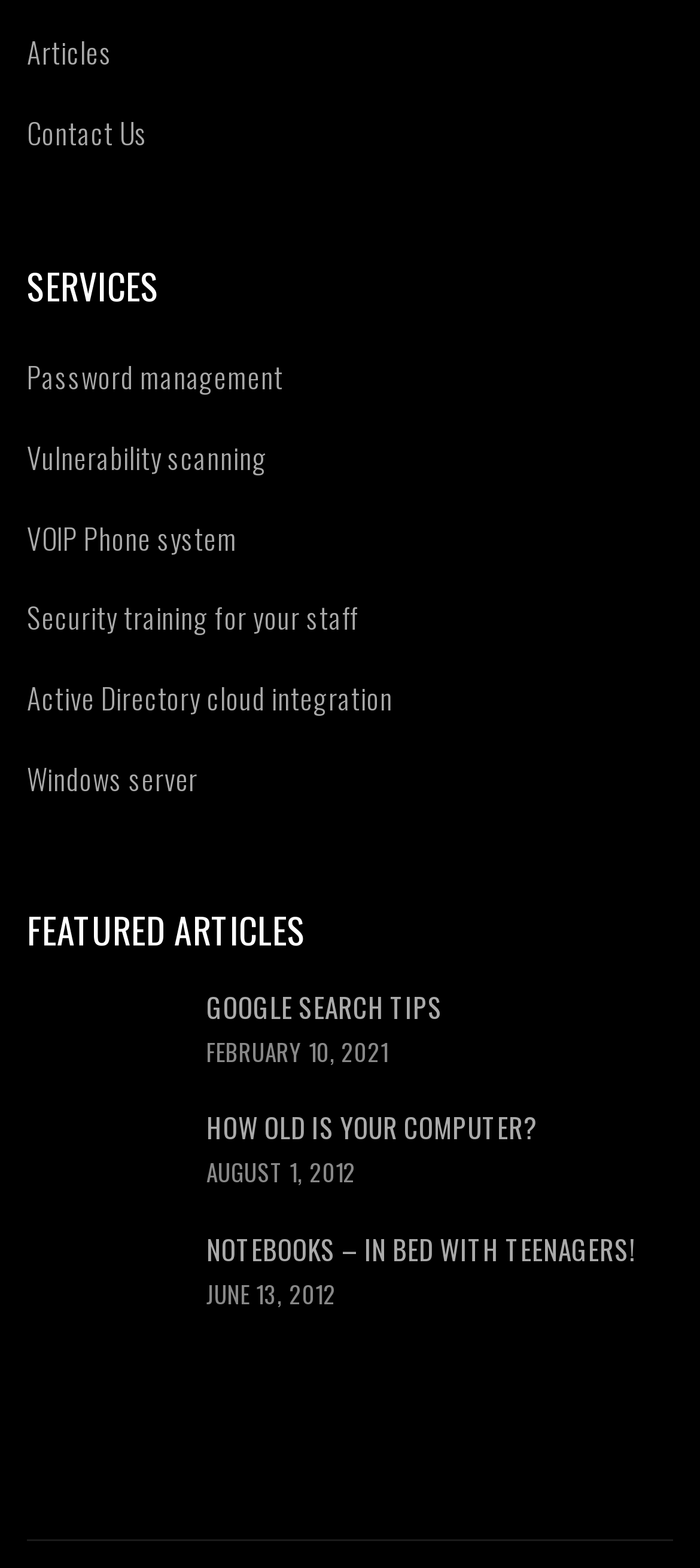How many featured articles are listed?
From the image, respond with a single word or phrase.

3